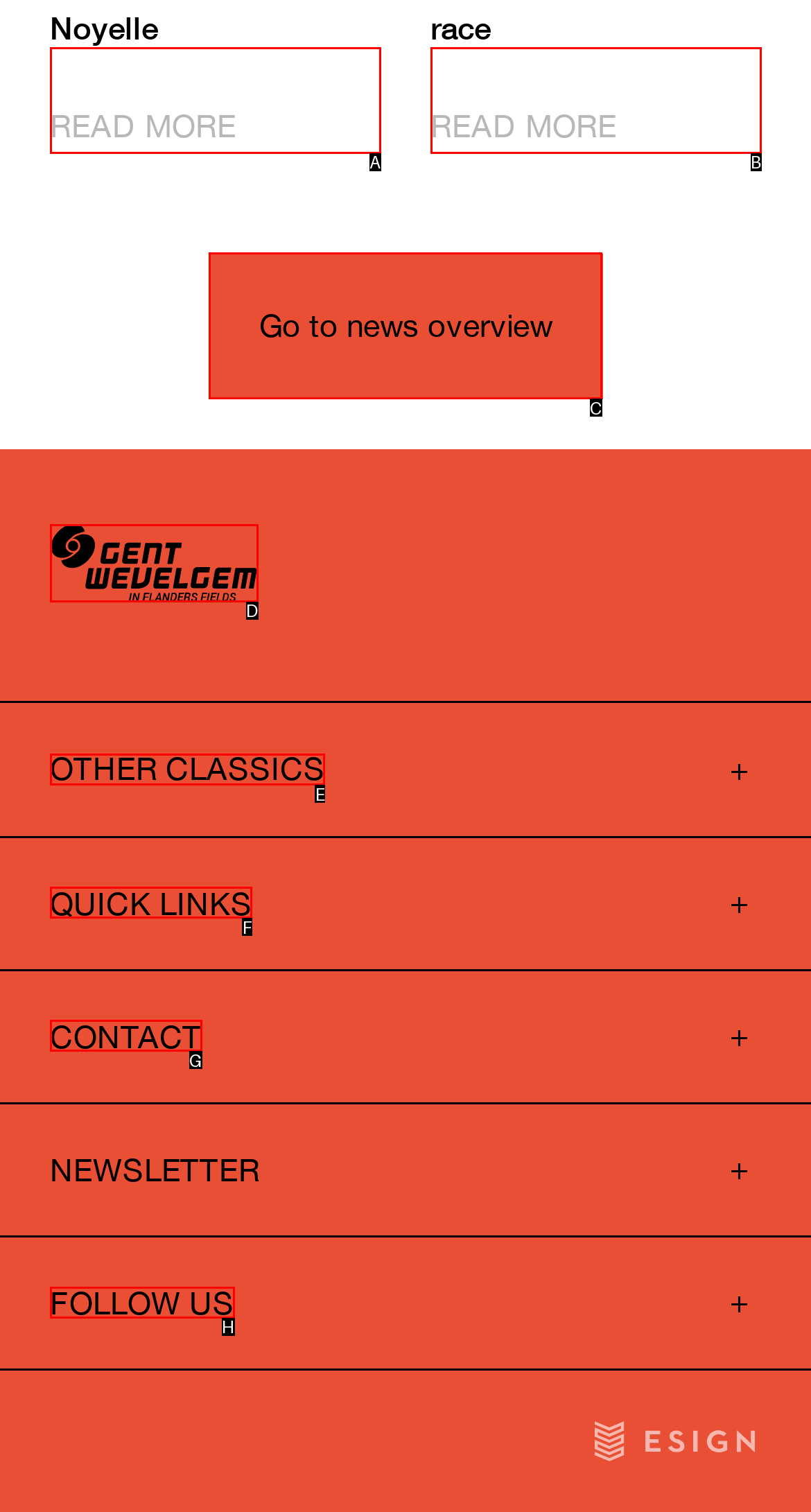To complete the task: Go to news overview, which option should I click? Answer with the appropriate letter from the provided choices.

C